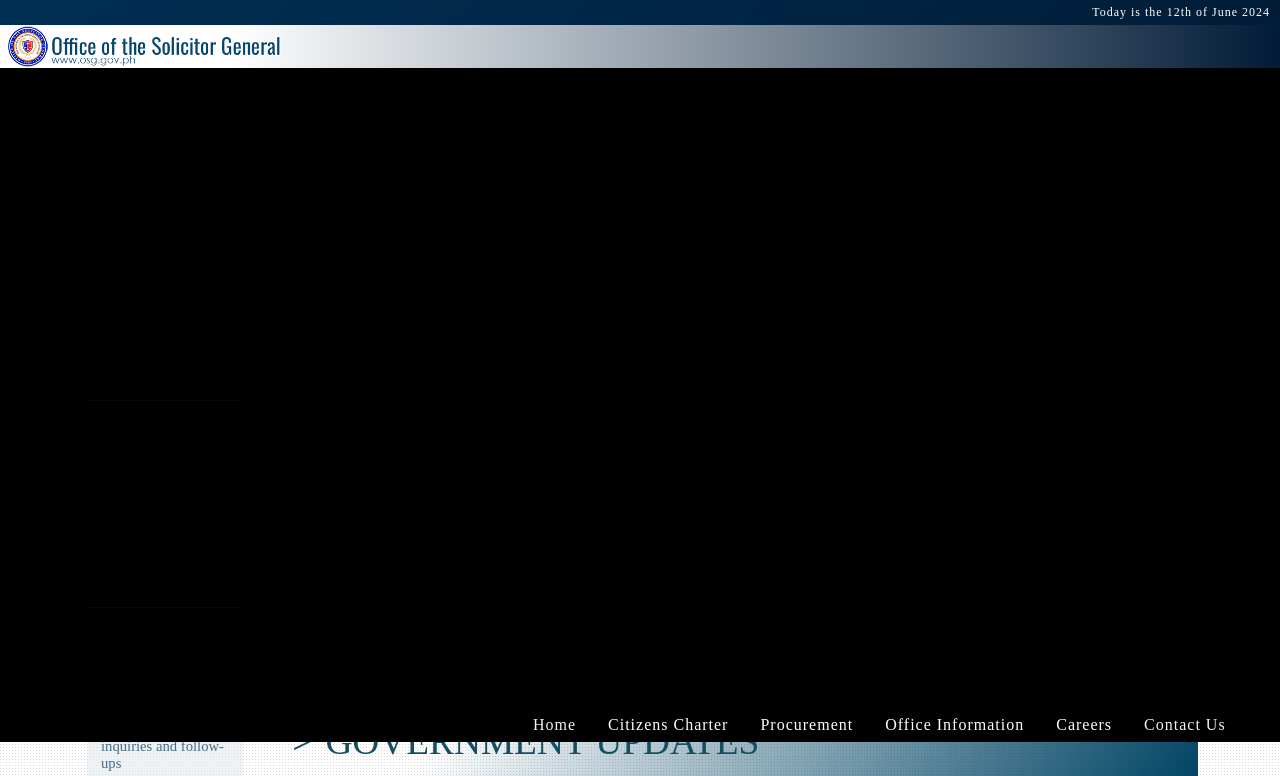Find the bounding box coordinates for the HTML element described as: "OPEN DATA". The coordinates should consist of four float values between 0 and 1, i.e., [left, top, right, bottom].

[0.068, 0.618, 0.19, 0.742]